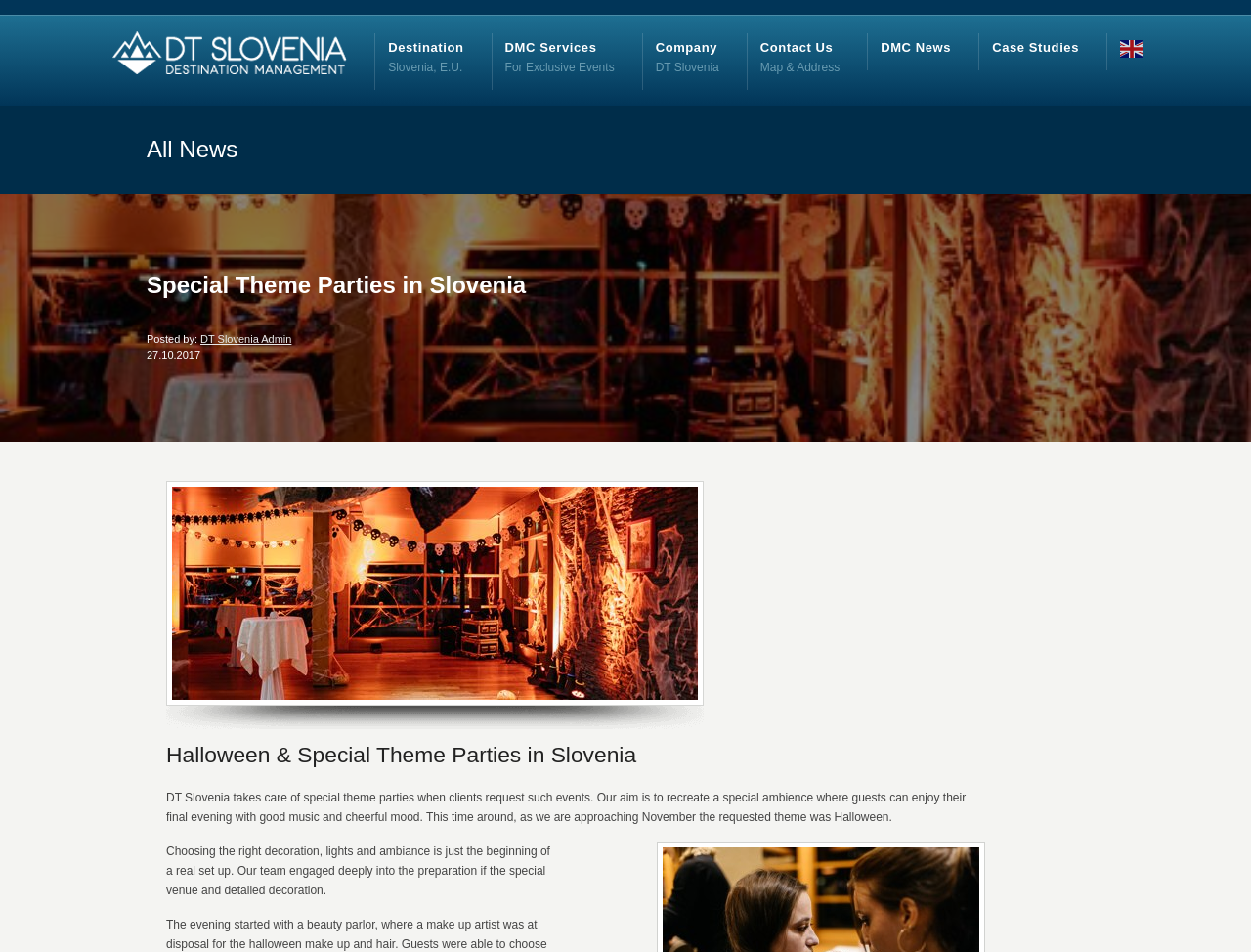Show me the bounding box coordinates of the clickable region to achieve the task as per the instruction: "Switch to English language".

[0.895, 0.043, 0.914, 0.057]